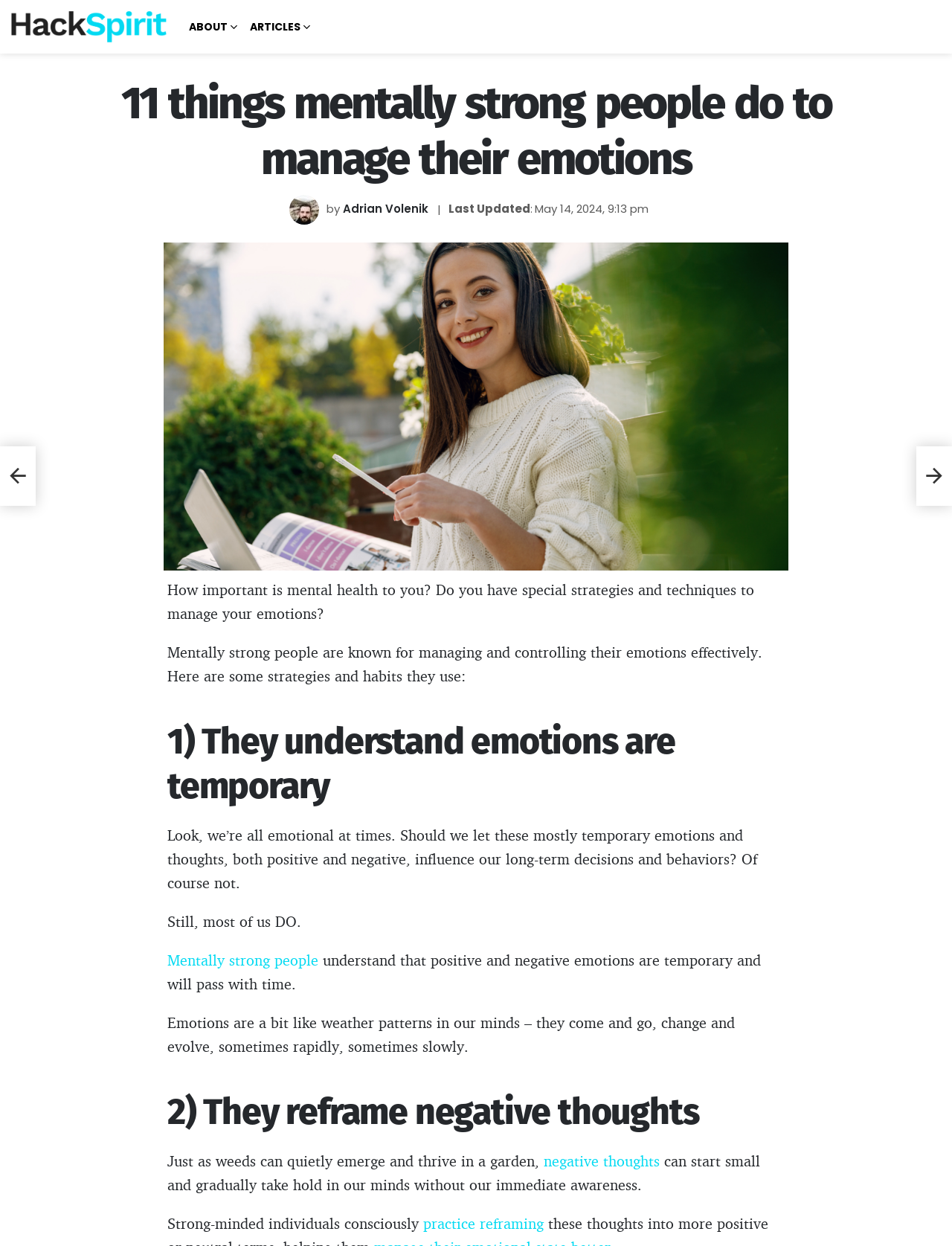Determine the bounding box coordinates for the area you should click to complete the following instruction: "Read the article by Adrian Volenik".

[0.36, 0.161, 0.453, 0.174]